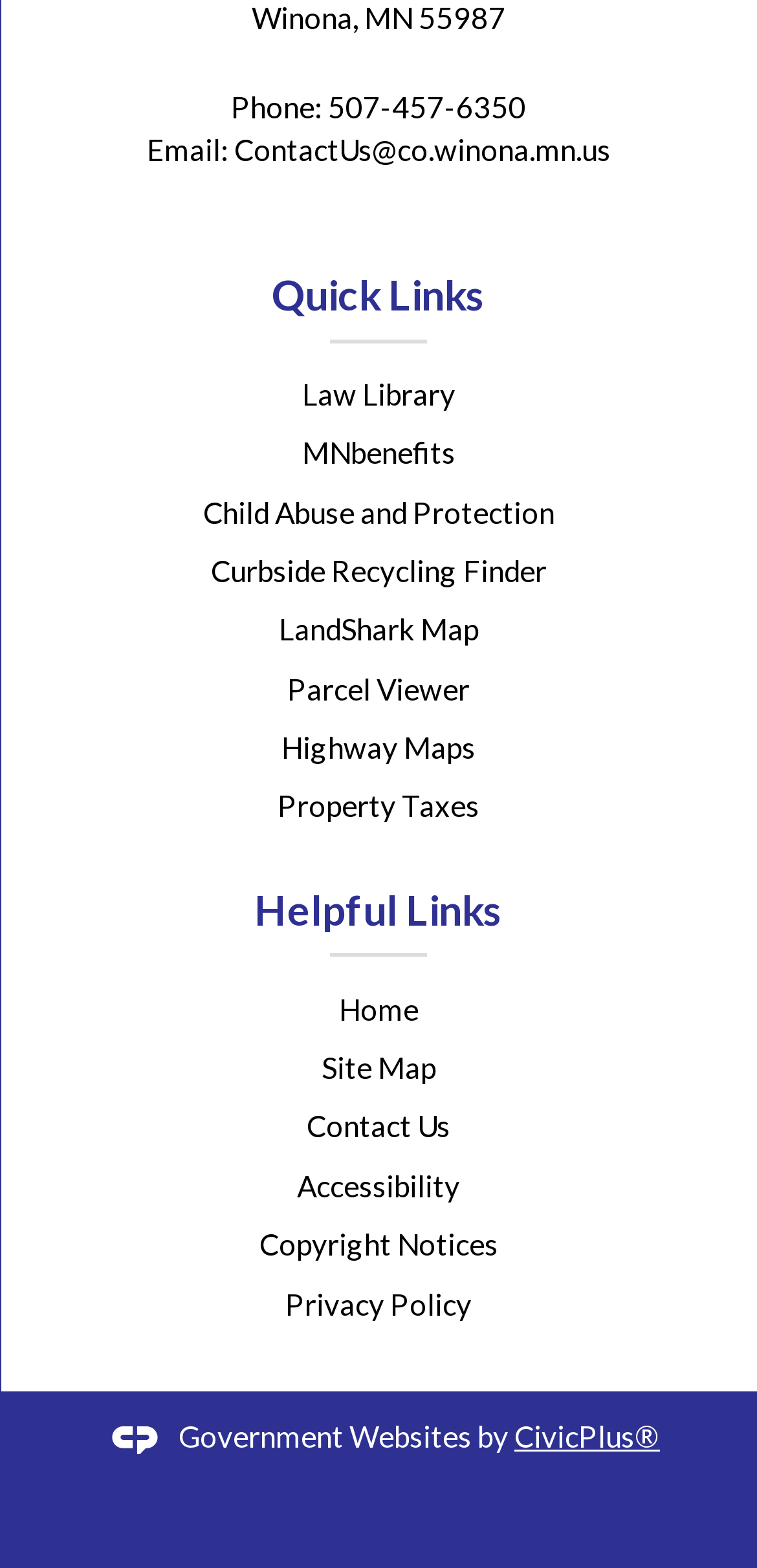Please identify the bounding box coordinates for the region that you need to click to follow this instruction: "Send an email".

[0.309, 0.085, 0.806, 0.107]